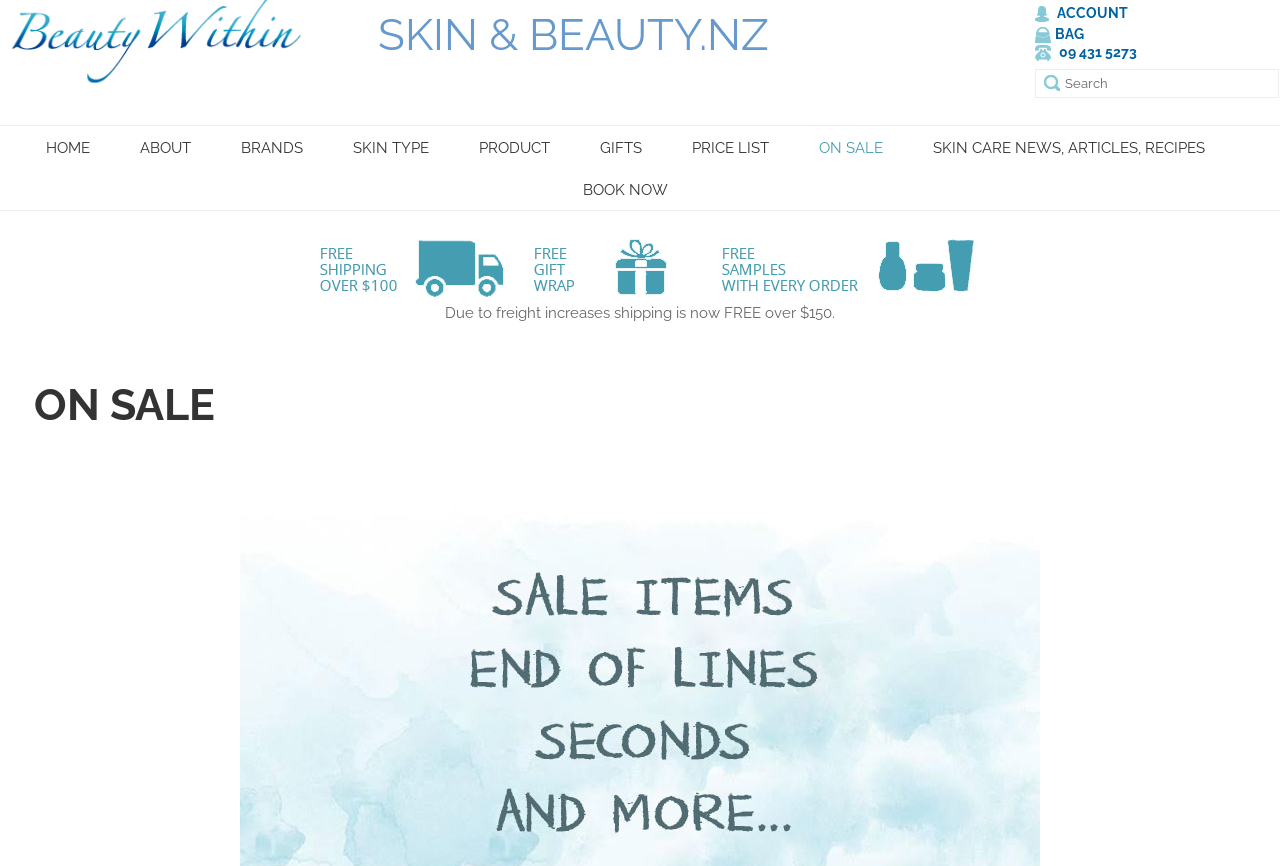Can you find the bounding box coordinates for the element to click on to achieve the instruction: "Search for something"?

None